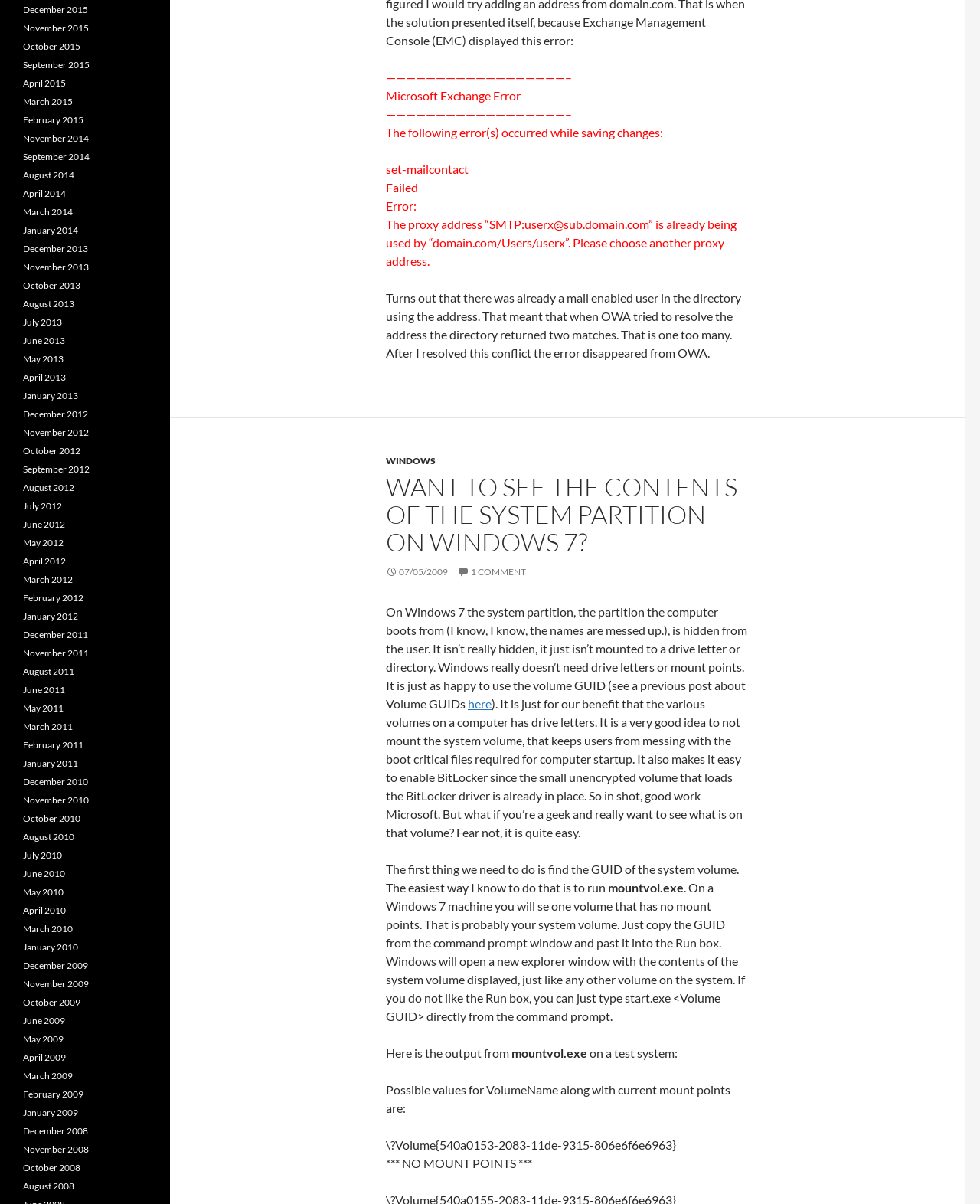Can you pinpoint the bounding box coordinates for the clickable element required for this instruction: "visit WebDignify"? The coordinates should be four float numbers between 0 and 1, i.e., [left, top, right, bottom].

None